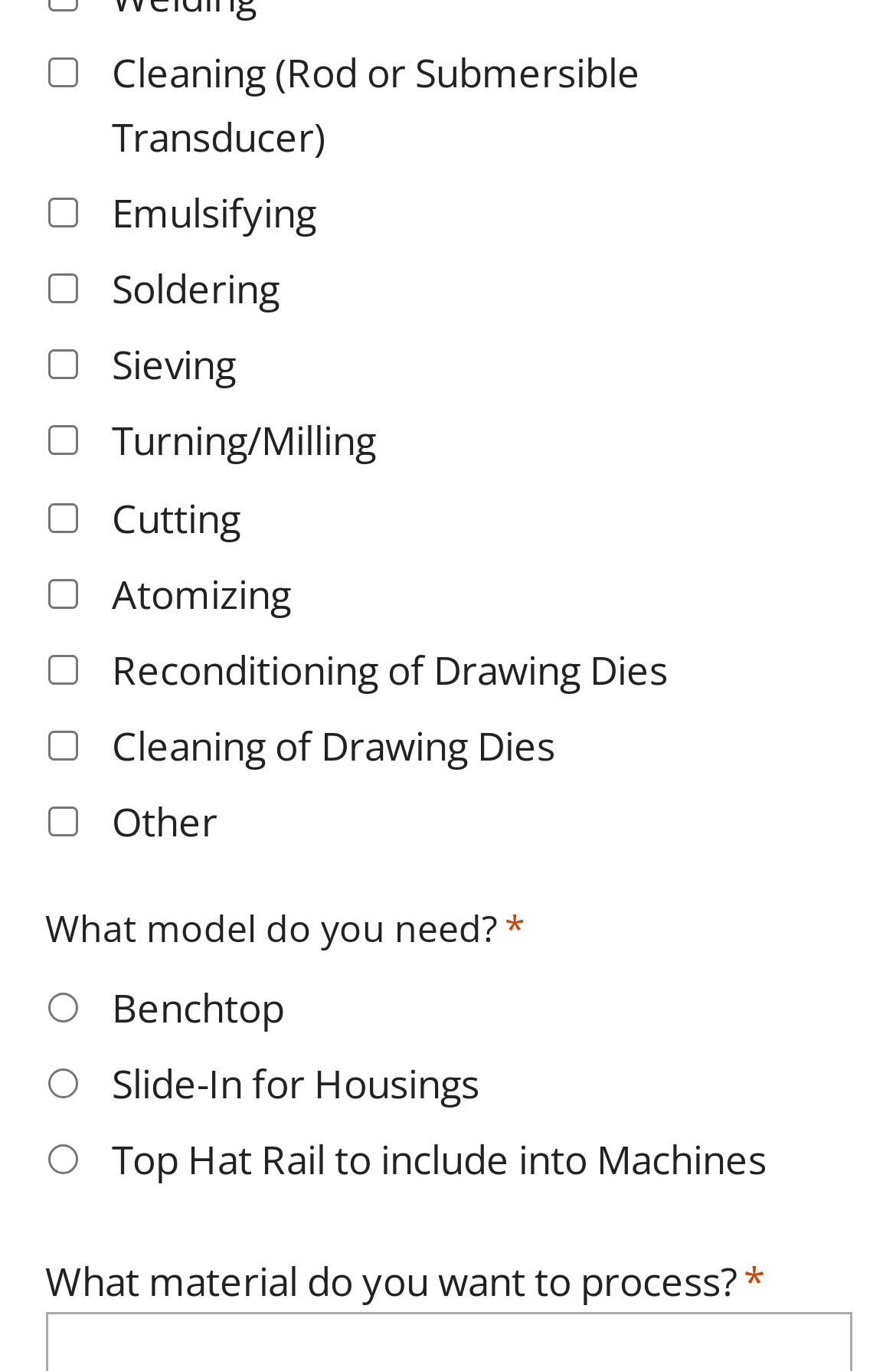Determine the bounding box coordinates for the element that should be clicked to follow this instruction: "View March 2024". The coordinates should be given as four float numbers between 0 and 1, in the format [left, top, right, bottom].

None